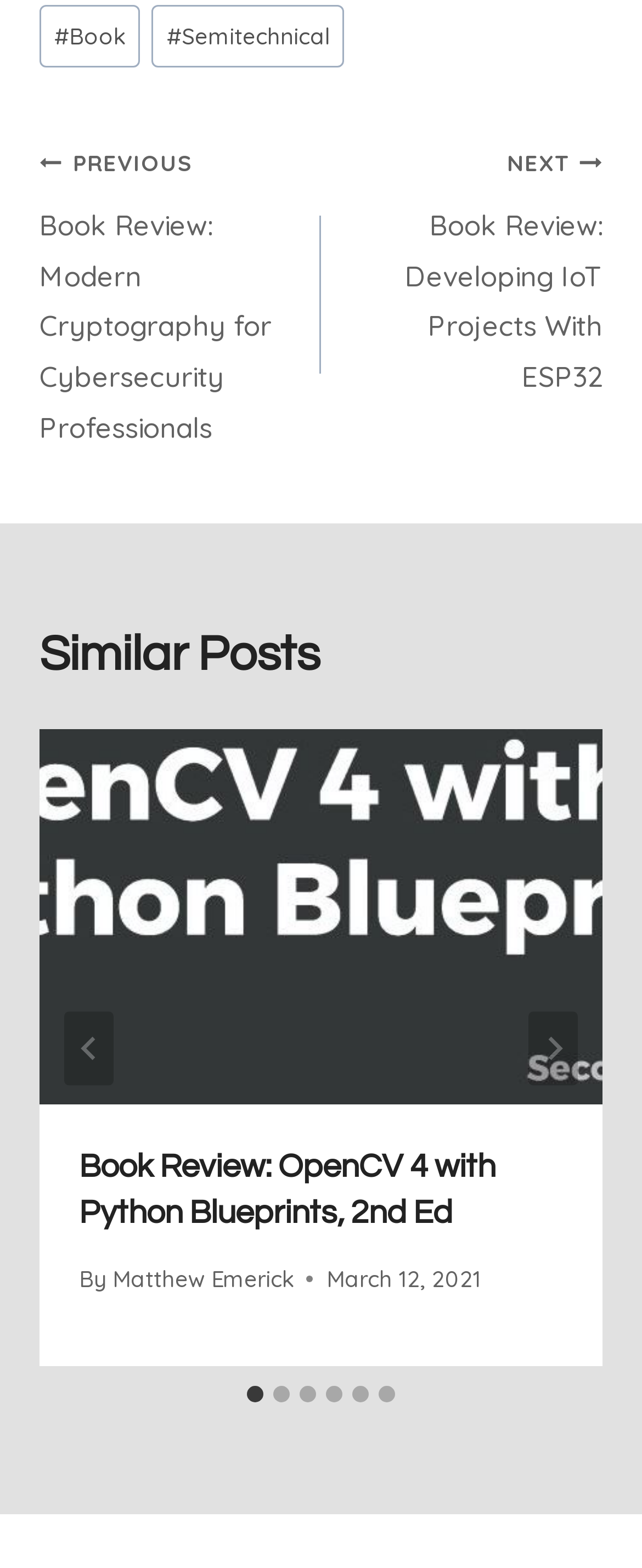Please identify the bounding box coordinates of where to click in order to follow the instruction: "Read the post 'Book Review: OpenCV 4 with Python Blueprints, 2nd Ed'".

[0.062, 0.465, 0.938, 0.704]